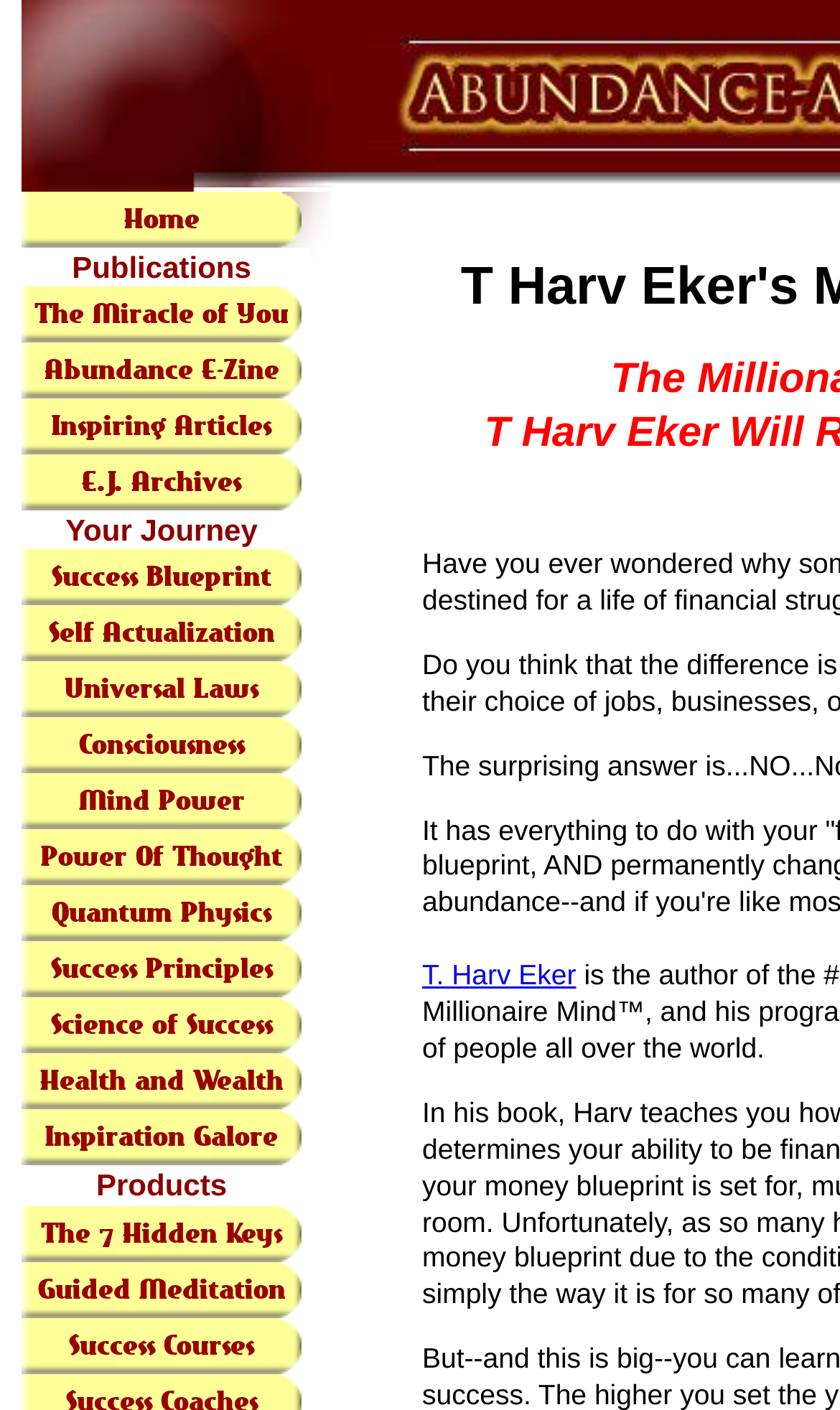Can you find and generate the webpage's heading?

T Harv Eker's Millionaire Mind Intensive